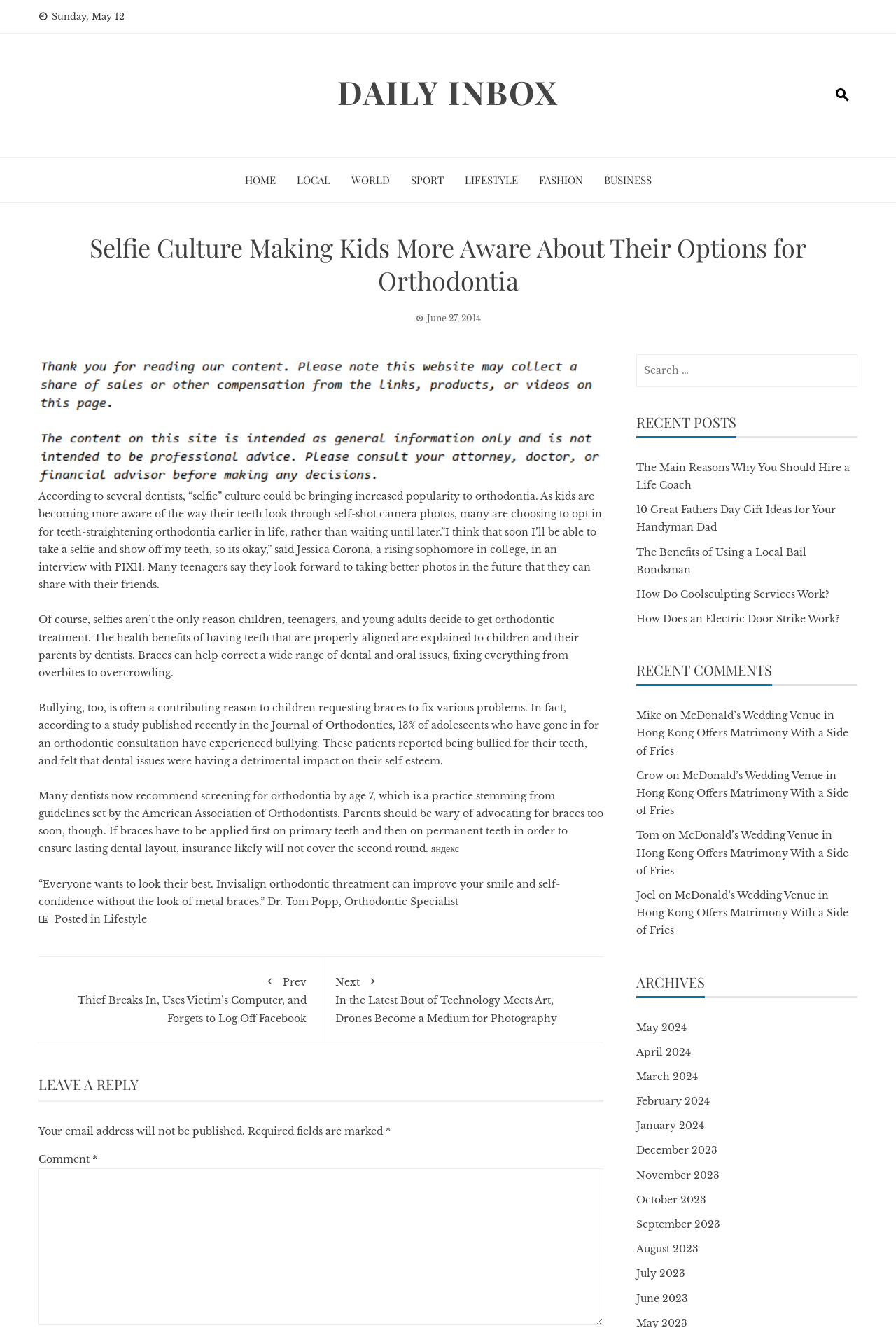Answer the question in a single word or phrase:
How many links are there in the footer section?

5